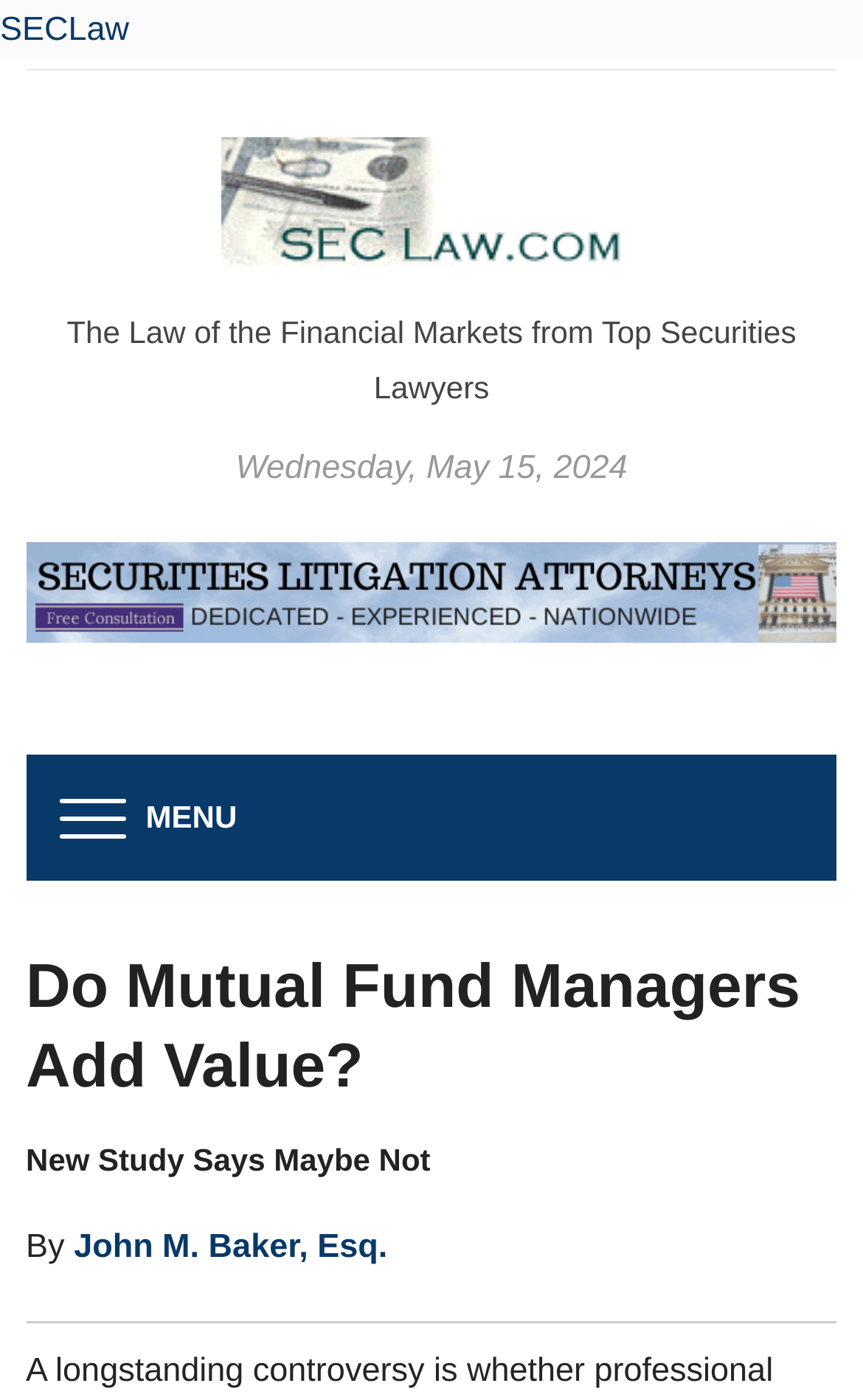What is the date of the article?
Look at the image and answer the question with a single word or phrase.

Wednesday, May 15, 2024